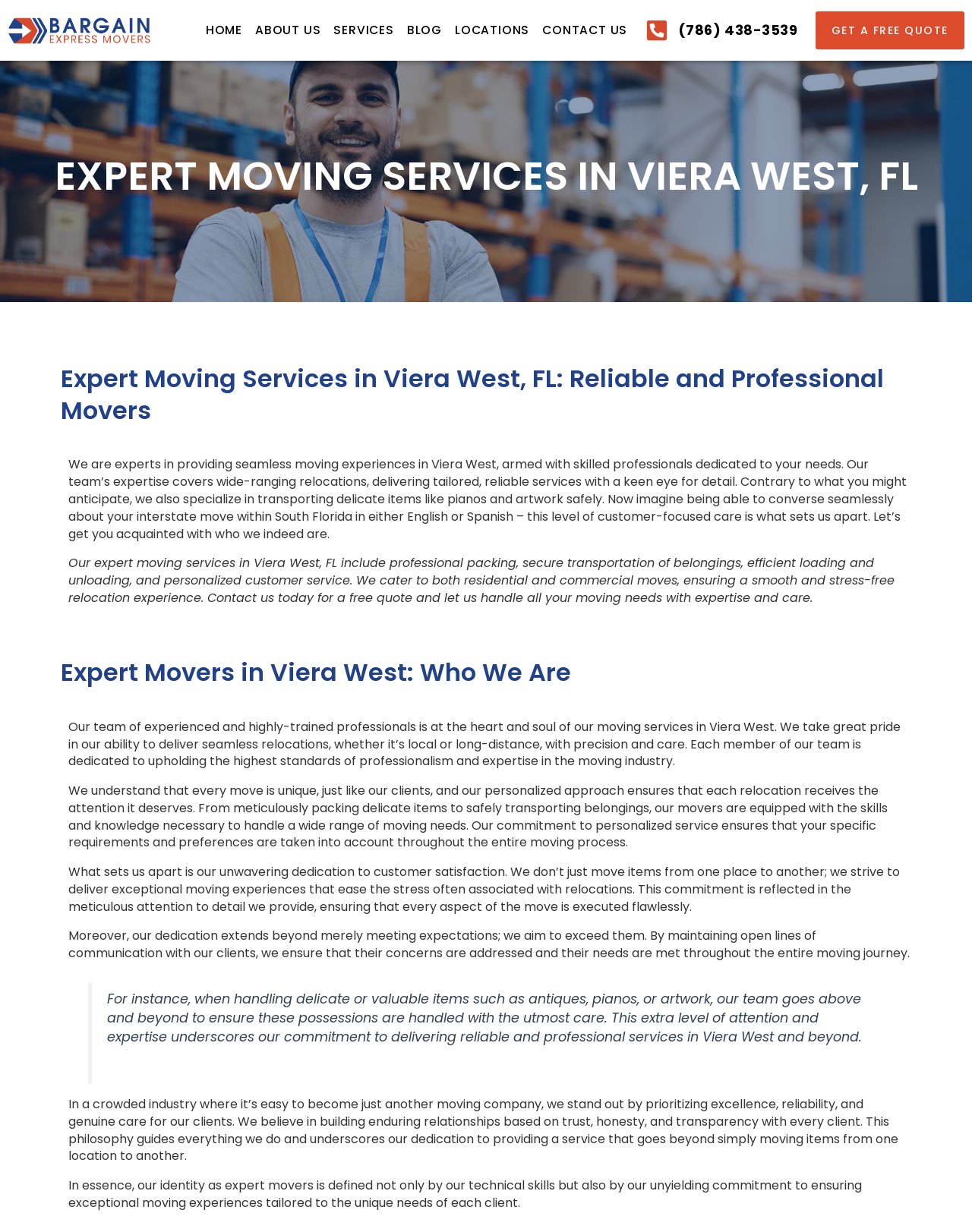Indicate the bounding box coordinates of the element that needs to be clicked to satisfy the following instruction: "Visit the 'ABOUT US' page". The coordinates should be four float numbers between 0 and 1, i.e., [left, top, right, bottom].

[0.262, 0.015, 0.331, 0.035]